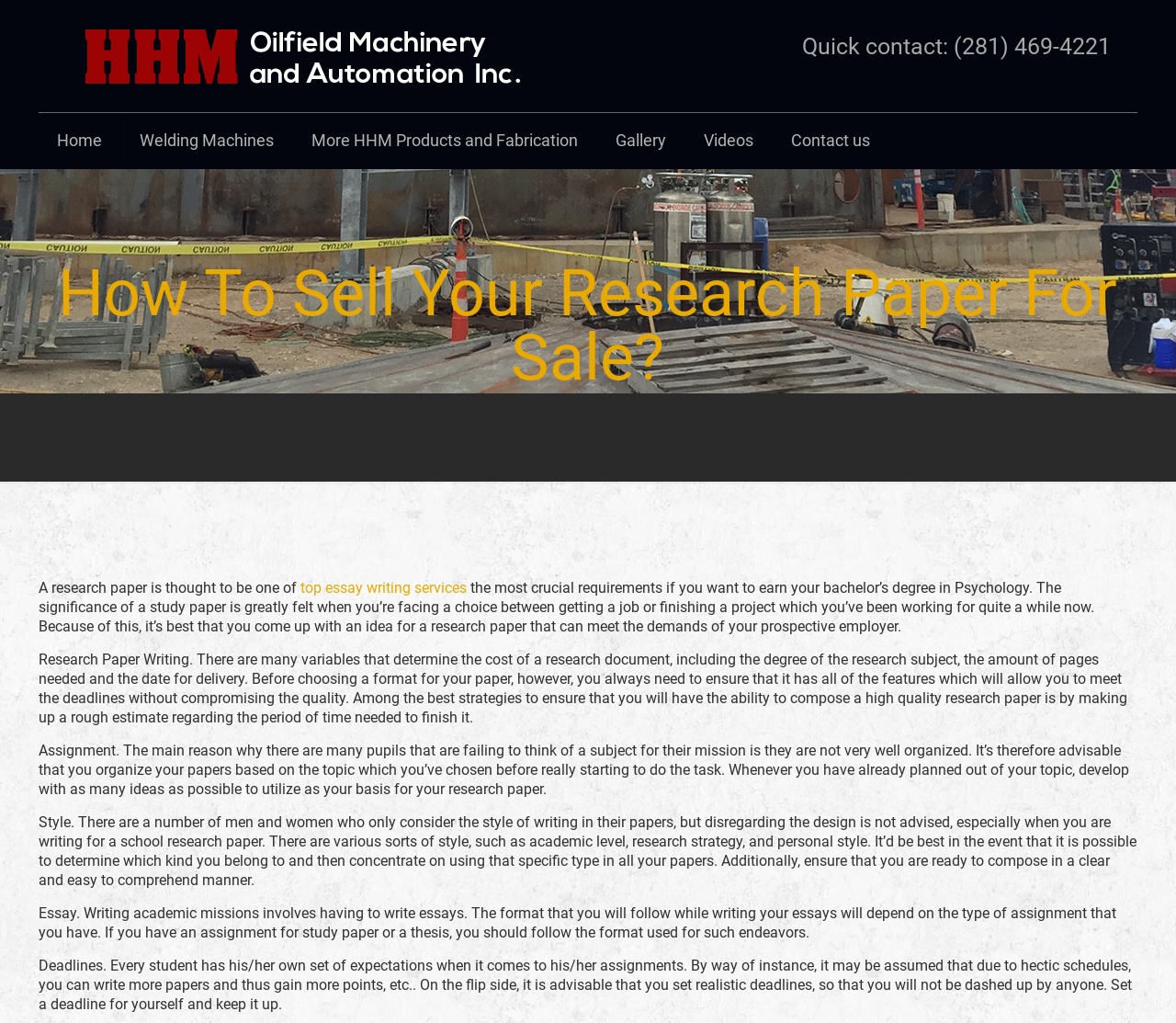Identify the webpage's primary heading and generate its text.

How To Sell Your Research Paper For Sale?